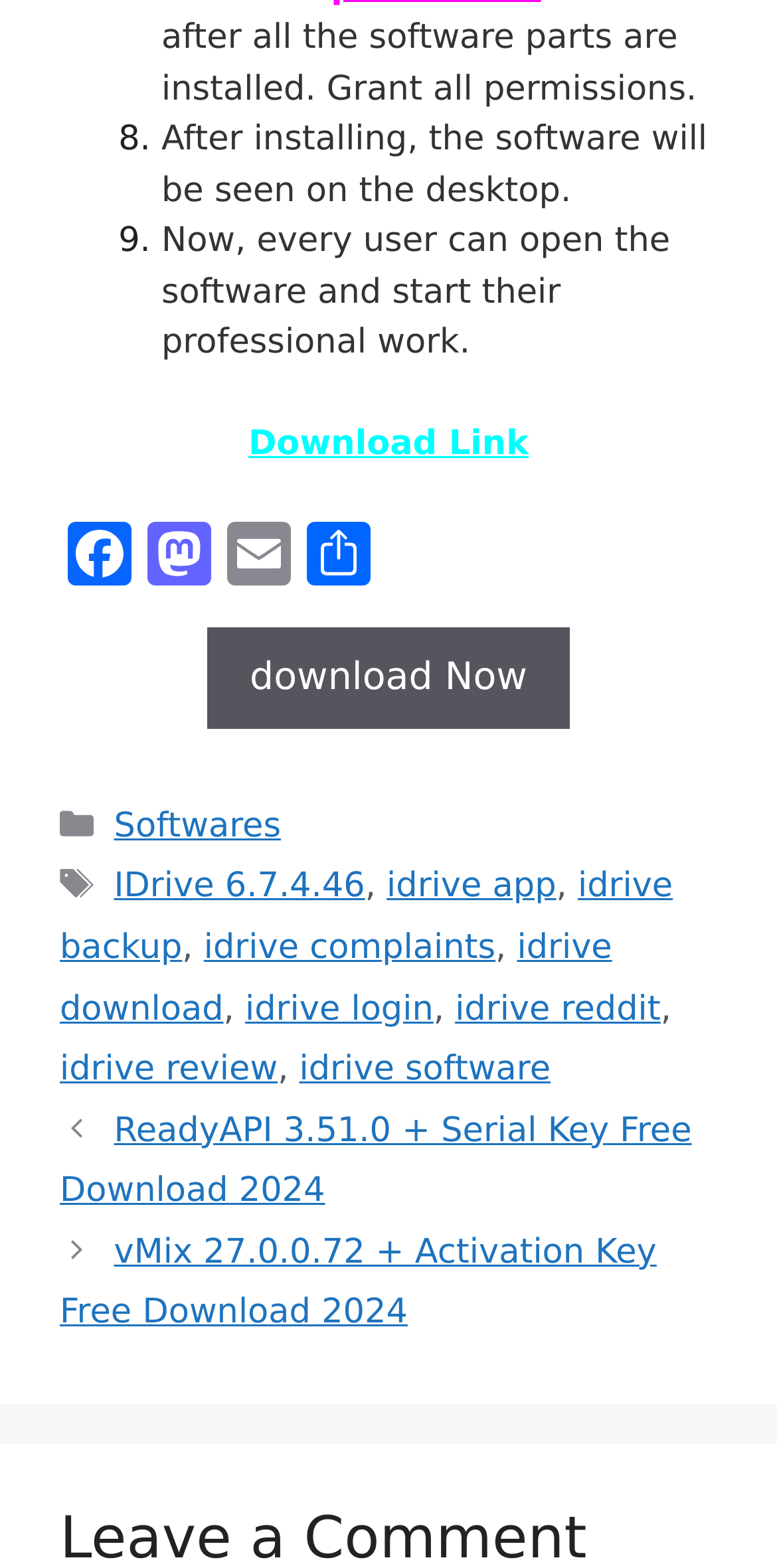Please mark the bounding box coordinates of the area that should be clicked to carry out the instruction: "Check the JUMPER official website".

None